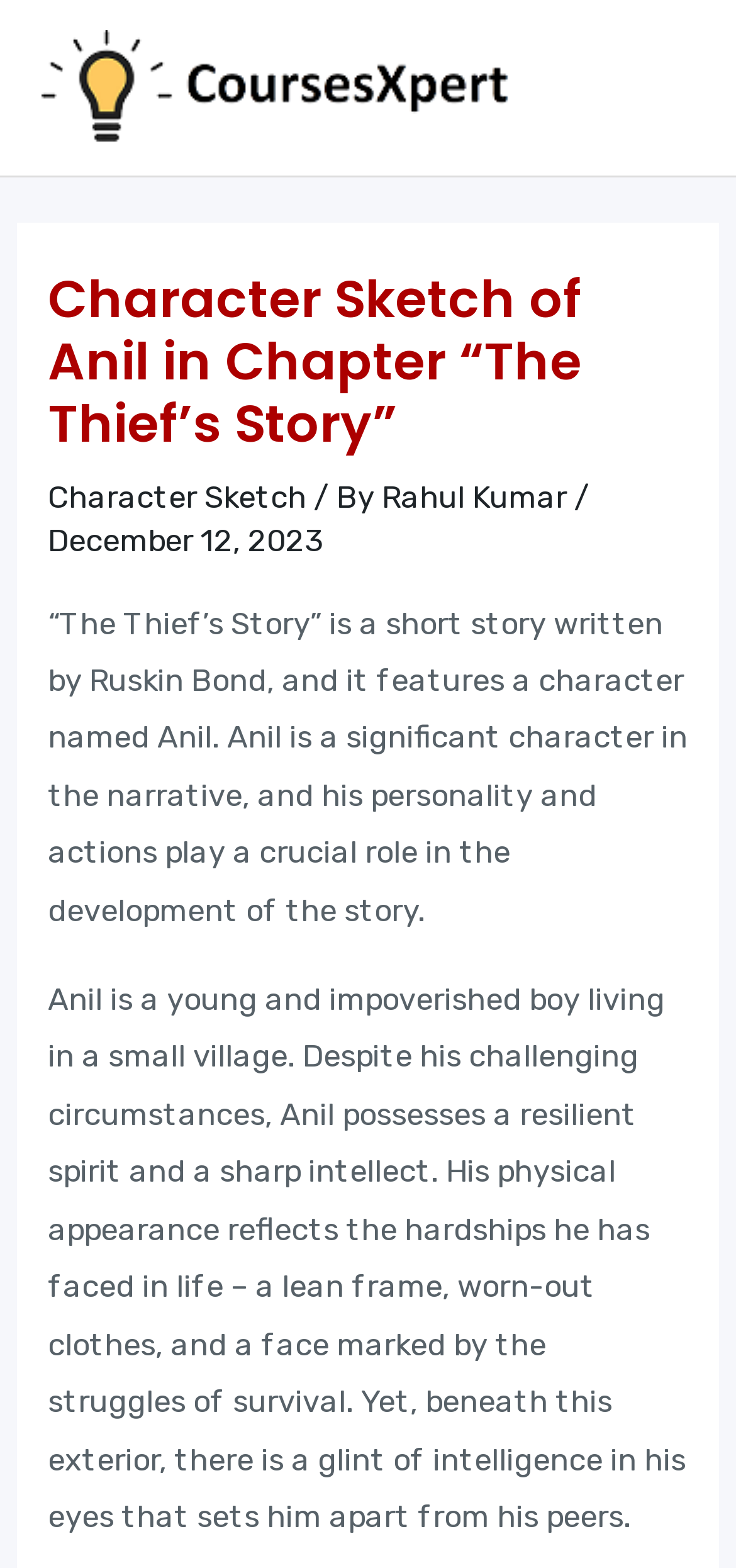Can you find and provide the main heading text of this webpage?

Character Sketch of Anil in Chapter “The Thief’s Story”